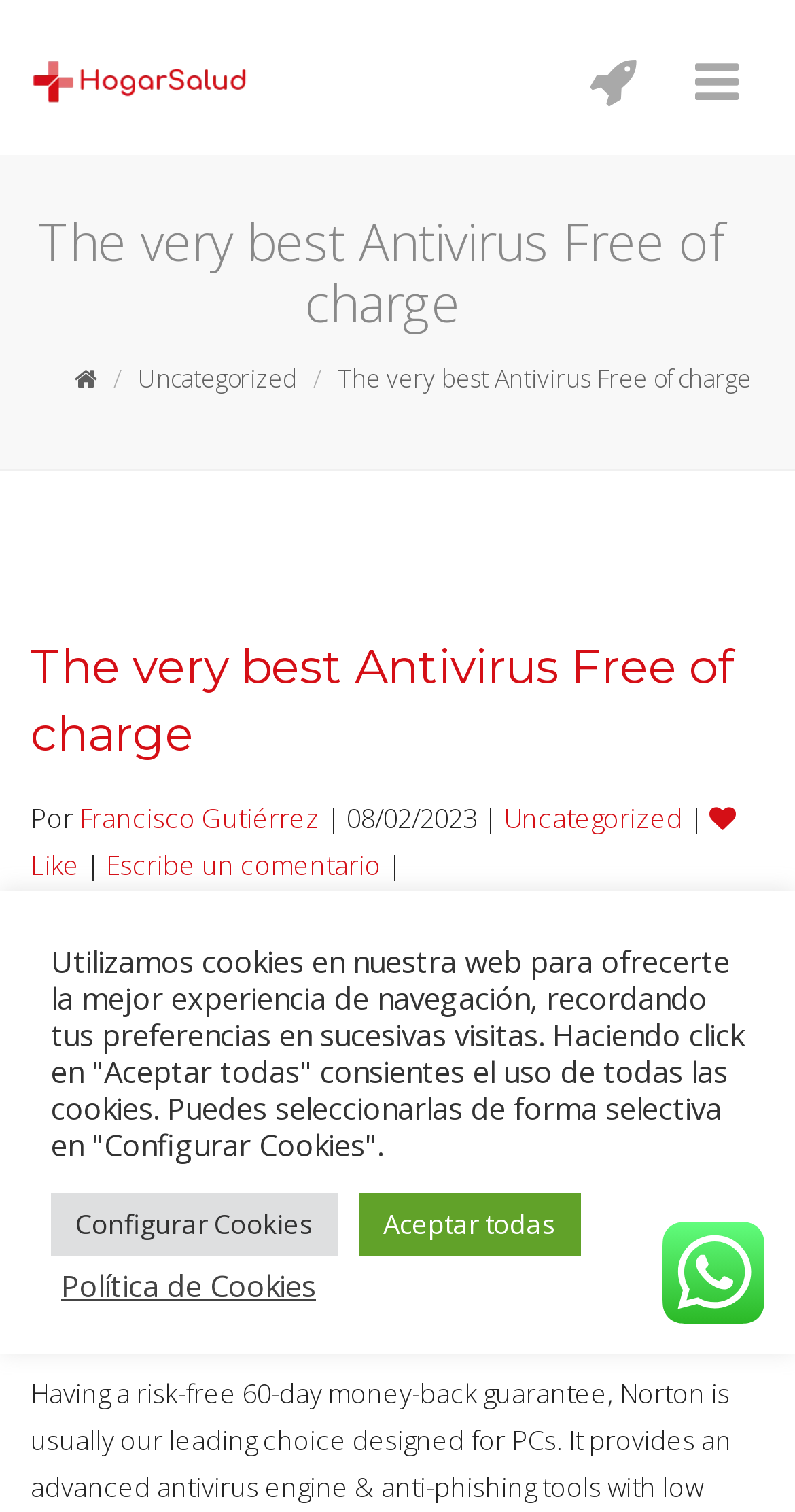Kindly determine the bounding box coordinates for the clickable area to achieve the given instruction: "Click the Hogar Salud link".

[0.038, 0.035, 0.313, 0.067]